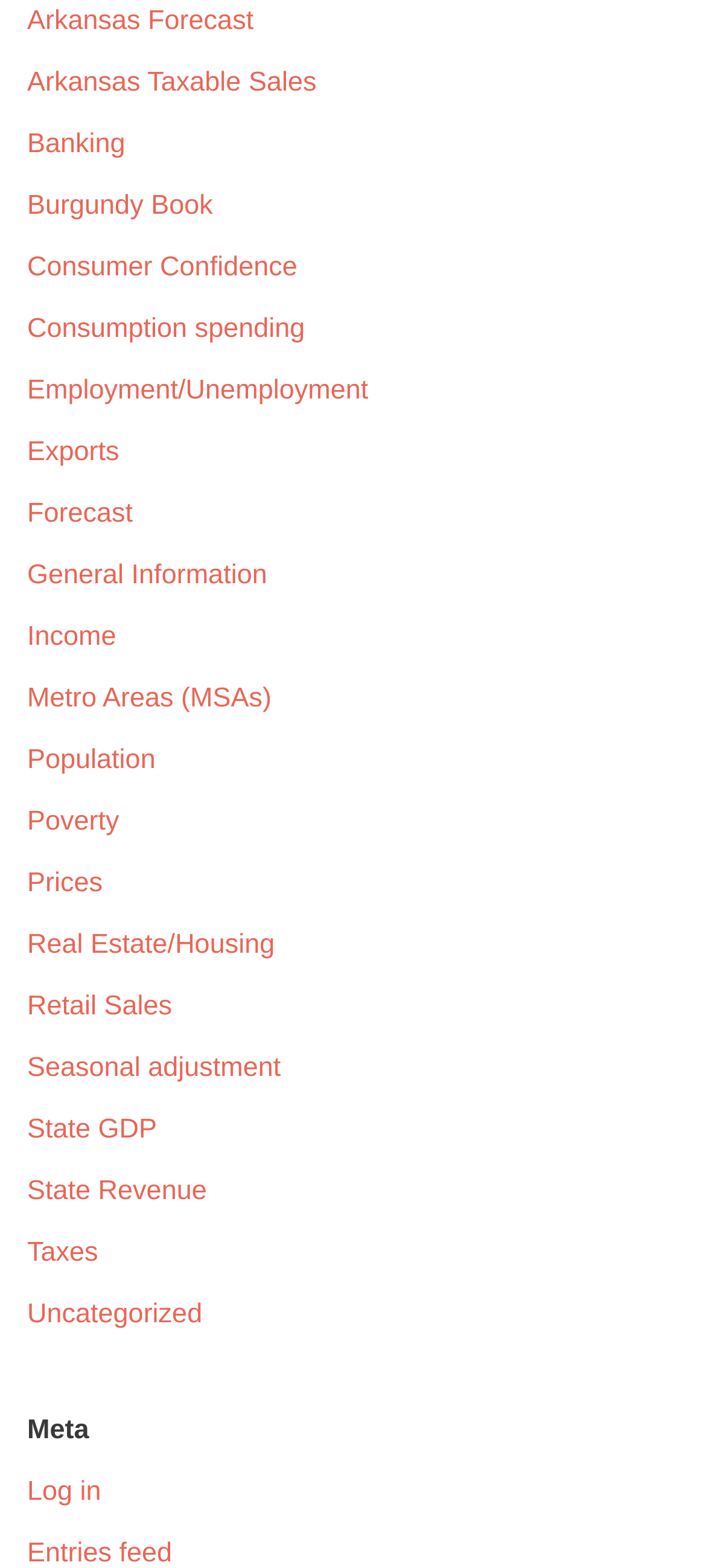Identify and provide the bounding box coordinates of the UI element described: "Metro Areas (MSAs)". The coordinates should be formatted as [left, top, right, bottom], with each number being a float between 0 and 1.

[0.038, 0.389, 0.385, 0.409]